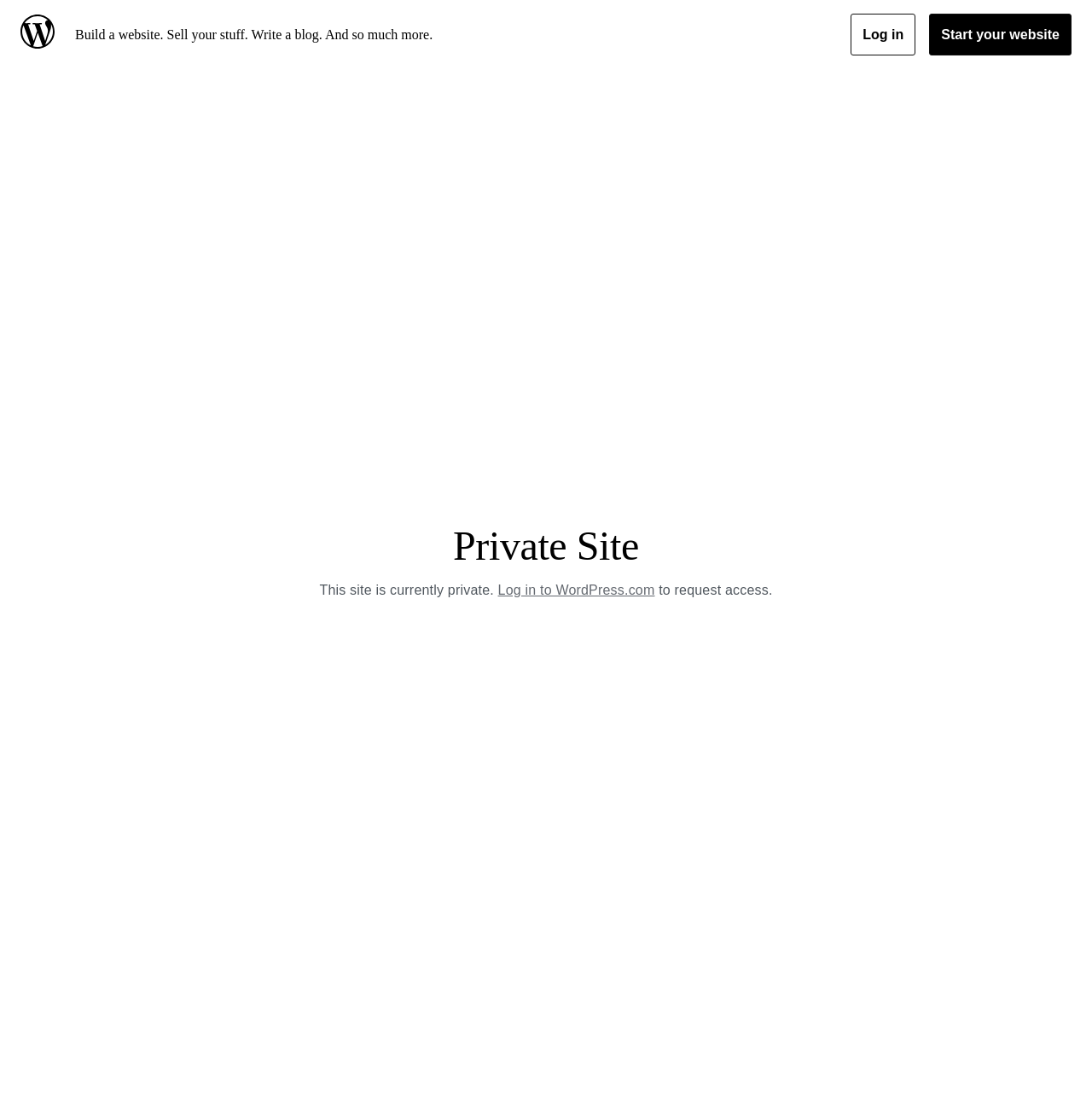What is the purpose of the 'Start your website' button?
Provide a comprehensive and detailed answer to the question.

The button 'Start your website' is likely to initiate the process of creating a new website, given its position and text on the webpage.